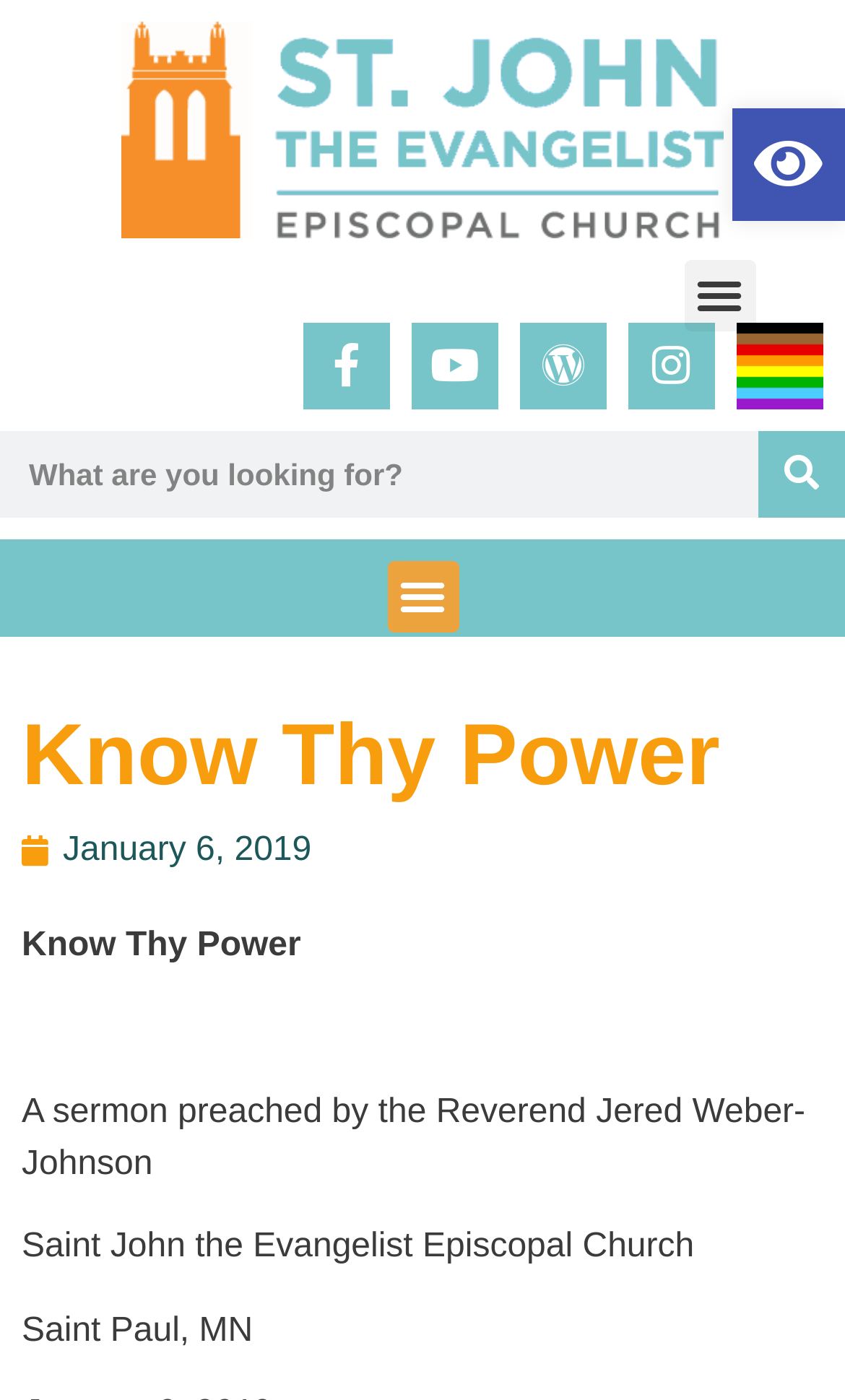Determine the coordinates of the bounding box that should be clicked to complete the instruction: "Open the toolbar". The coordinates should be represented by four float numbers between 0 and 1: [left, top, right, bottom].

[0.867, 0.077, 1.0, 0.158]